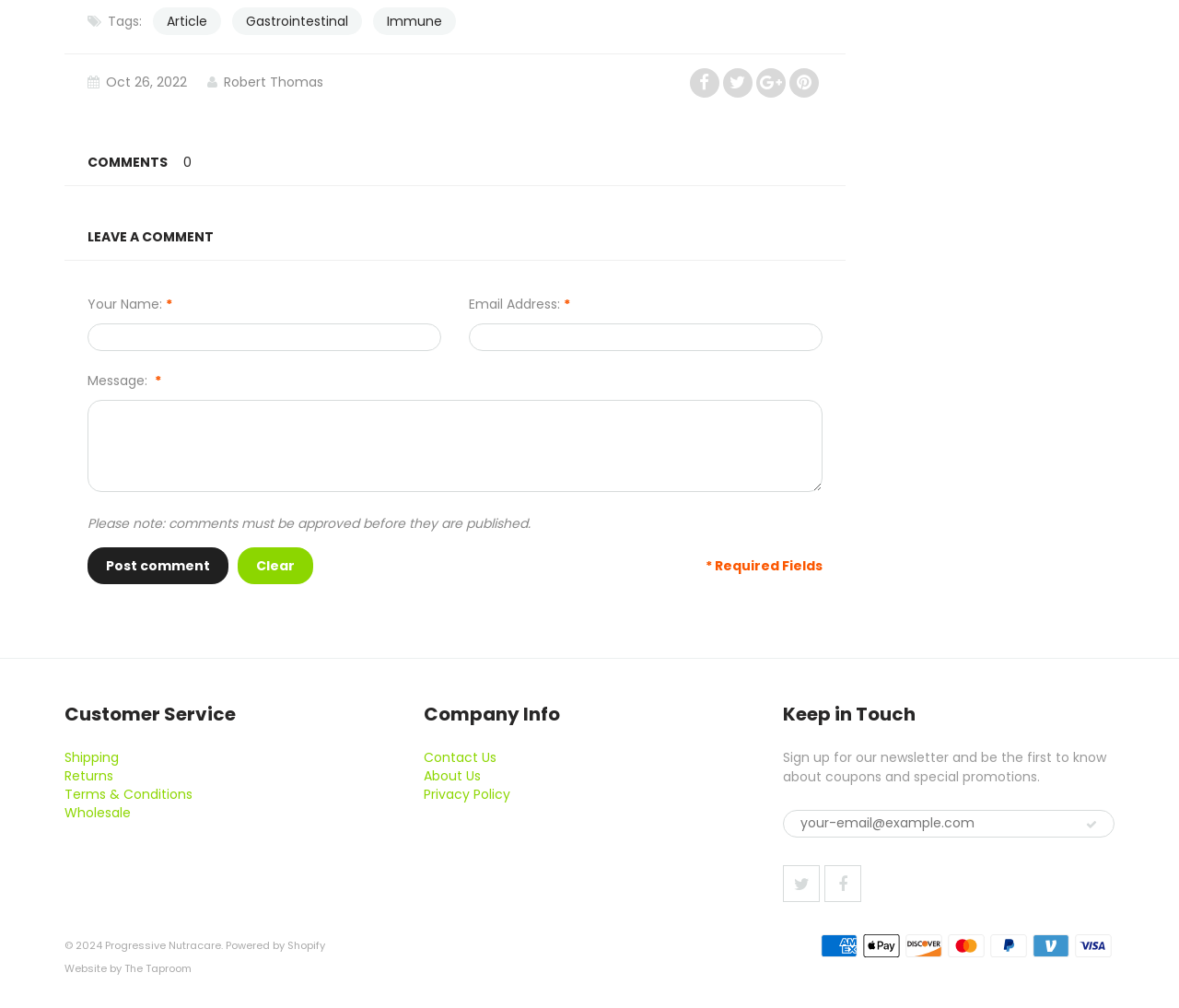Identify the bounding box coordinates of the region I need to click to complete this instruction: "Click on the 'Article' link".

[0.13, 0.007, 0.188, 0.034]